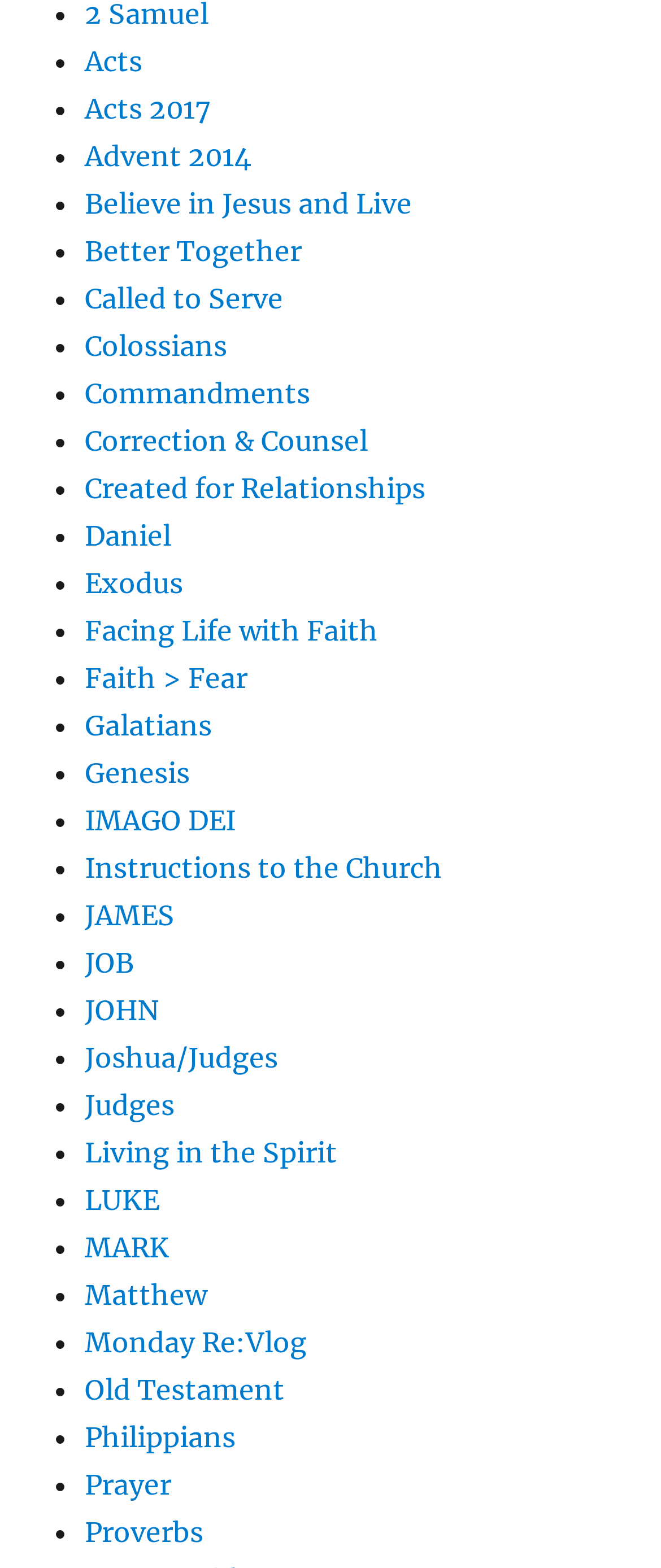Answer with a single word or phrase: 
How many list items are there?

30